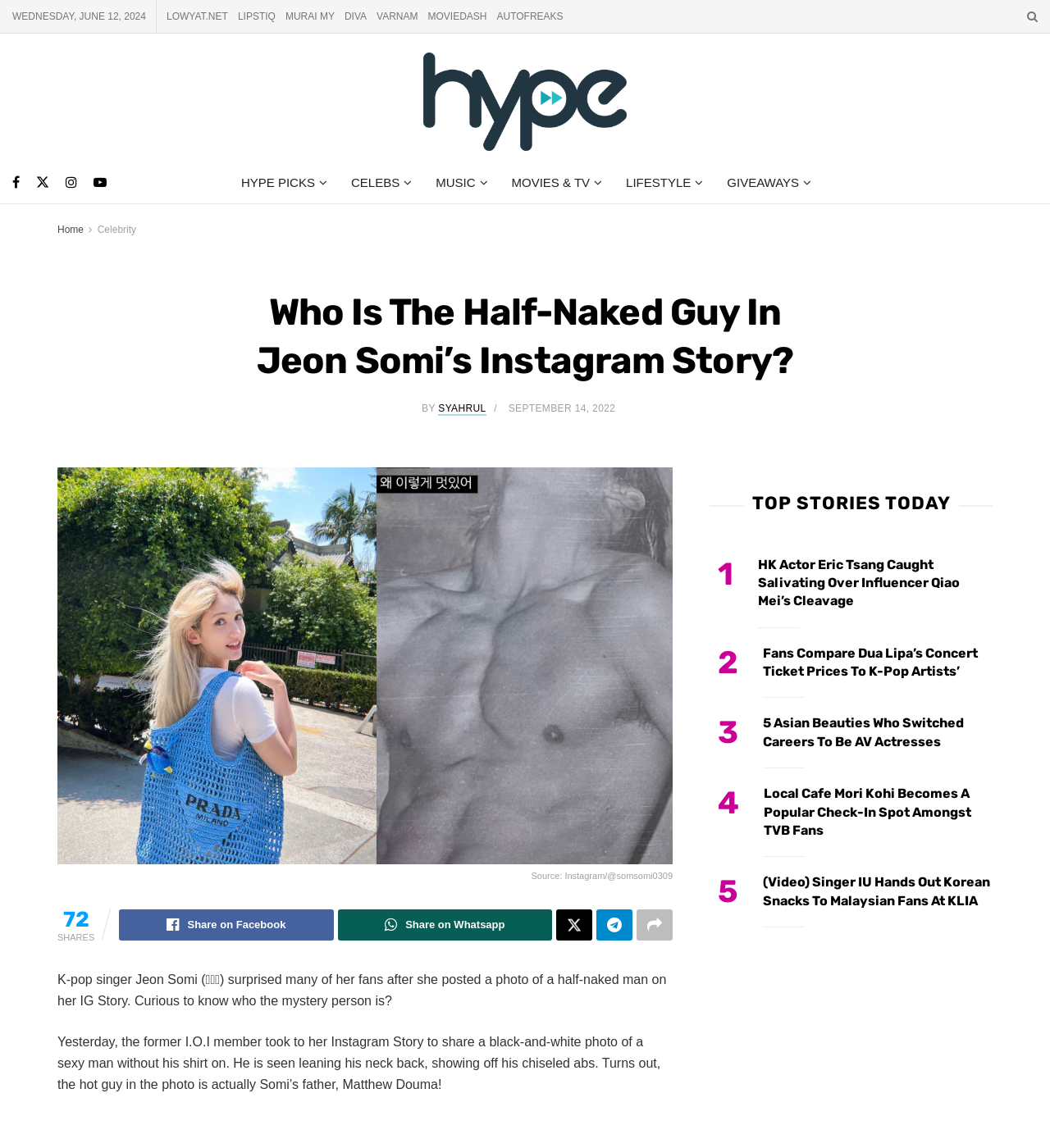Determine the bounding box coordinates for the UI element with the following description: "parent_node: Share on Facebook". The coordinates should be four float numbers between 0 and 1, represented as [left, top, right, bottom].

[0.606, 0.792, 0.641, 0.819]